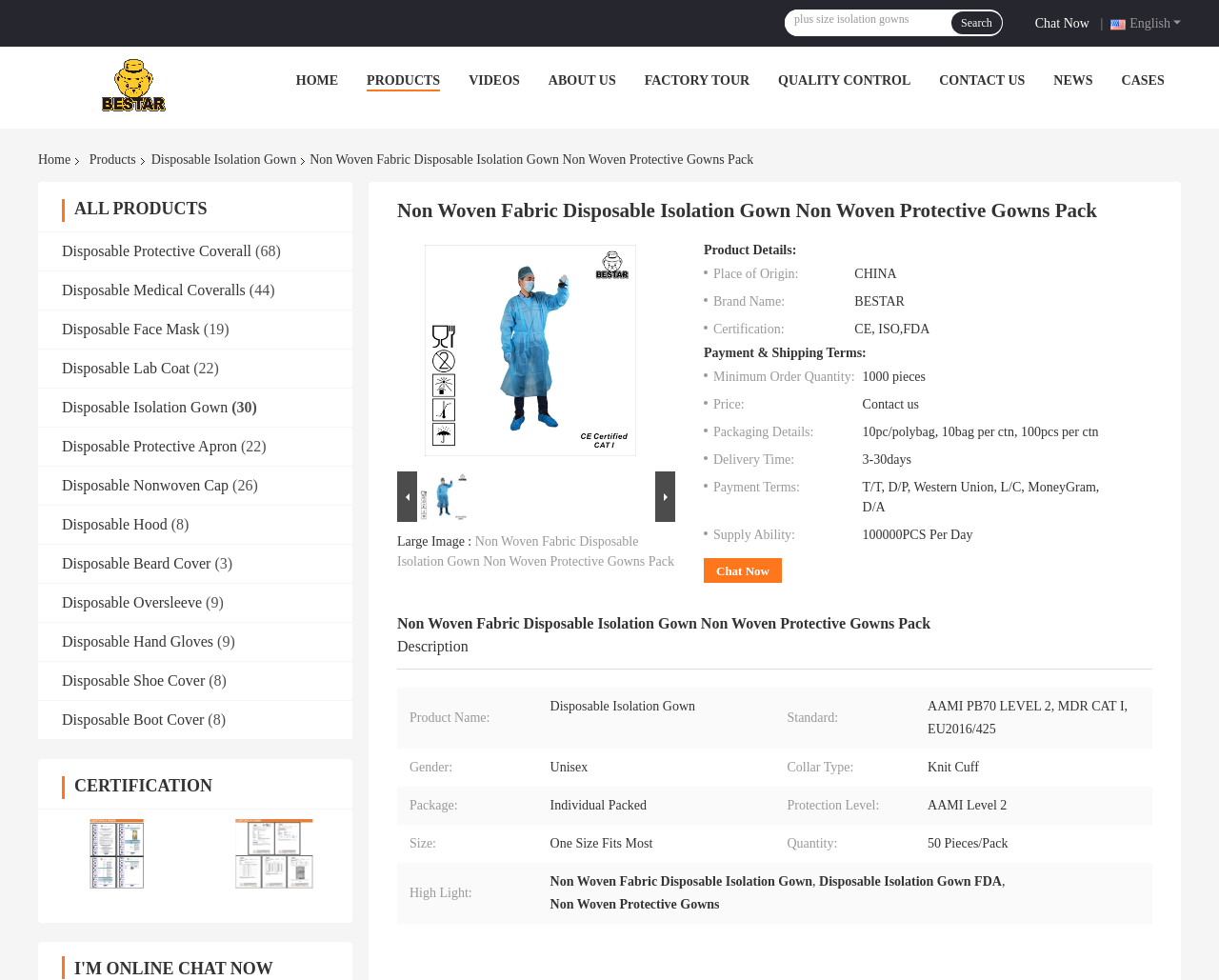Locate the bounding box coordinates of the area to click to fulfill this instruction: "Chat with customer support". The bounding box should be presented as four float numbers between 0 and 1, in the order [left, top, right, bottom].

[0.849, 0.013, 0.9, 0.033]